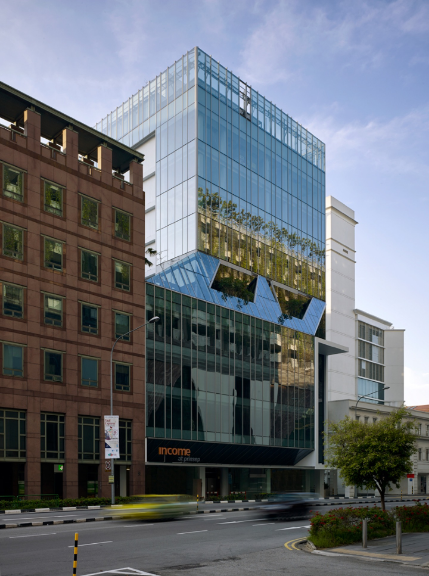Give a comprehensive caption for the image.

The image features a modern multistory building prominently displaying a sleek glass facade that reflects its surroundings. This contemporary architecture is characterized by sharp angles and a distinctive blue roof section that contrasts with the smooth surfaces of the transparent glass panels. The lower part of the building is marked by the name "income," suggesting it may house a financial or insurance service. Beside it stands an older, richly textured brick structure that adds historical depth to the urban landscape. The scene is set on a bustling street, indicating an active environment, with vehicles moving past and greenery visible in the foreground, enhancing the aesthetic appeal of the cityscape. The overall composition blends modern design with adjacent traditional elements, showcasing a harmonious coexistence in urban architecture.